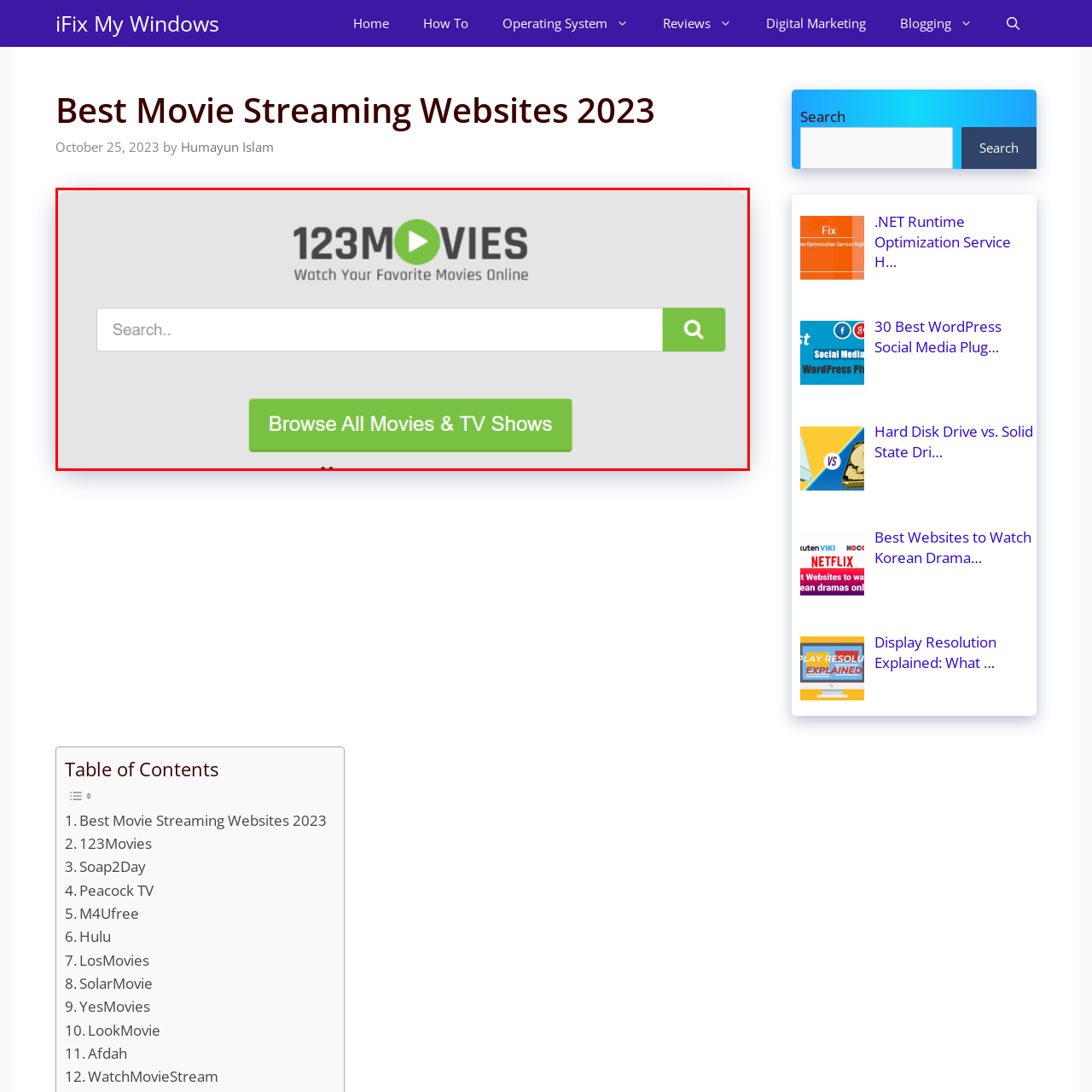Observe the image inside the red bounding box and answer briefly using a single word or phrase: What is the background color of the user interface?

Light gray